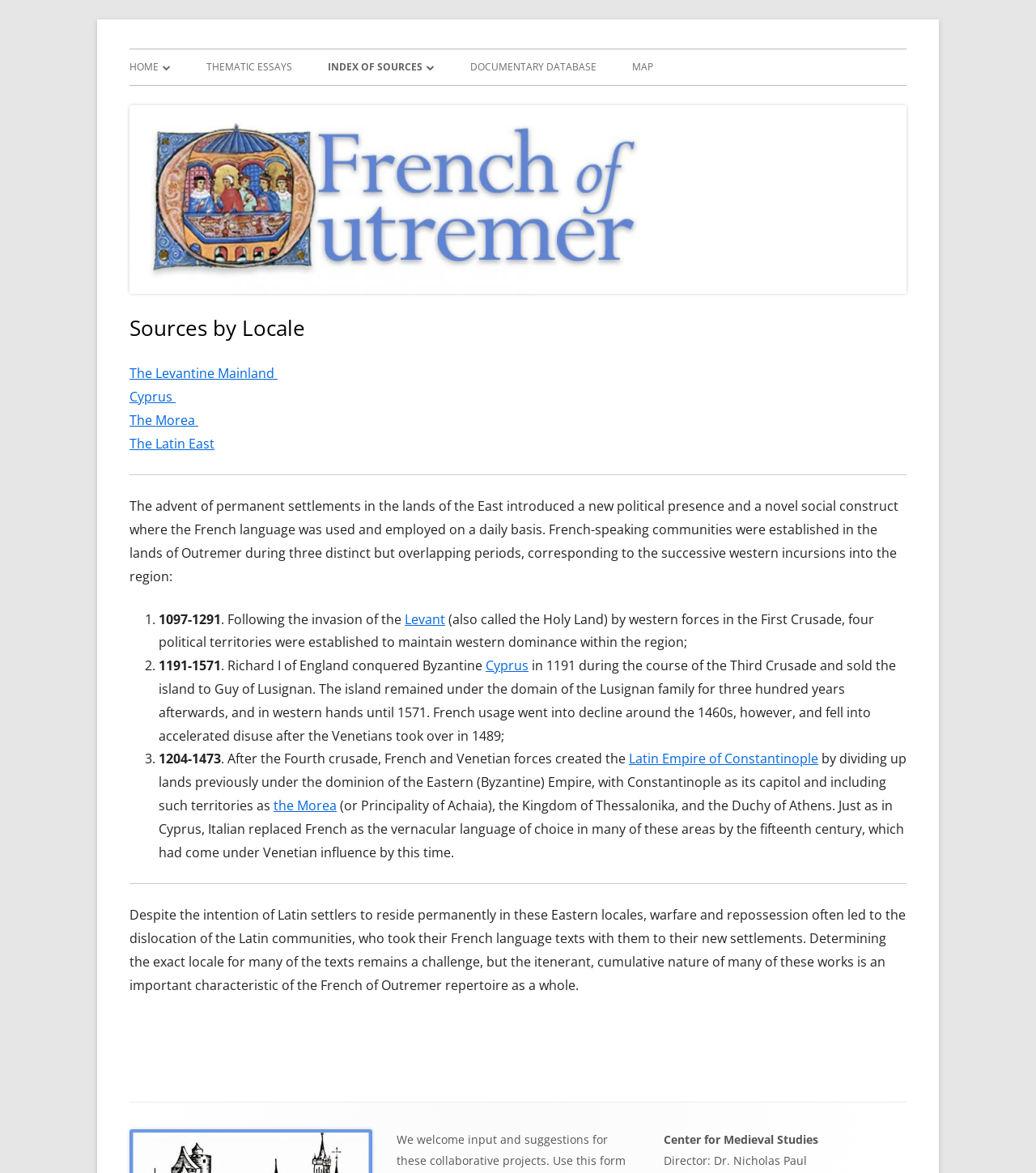Based on the image, give a detailed response to the question: How many links are in the primary menu?

I counted the number of links under the 'Primary Menu' navigation element, which includes links such as 'HOME', 'ABOUT US', 'OUR TEAM', and so on. There are 11 links in total.